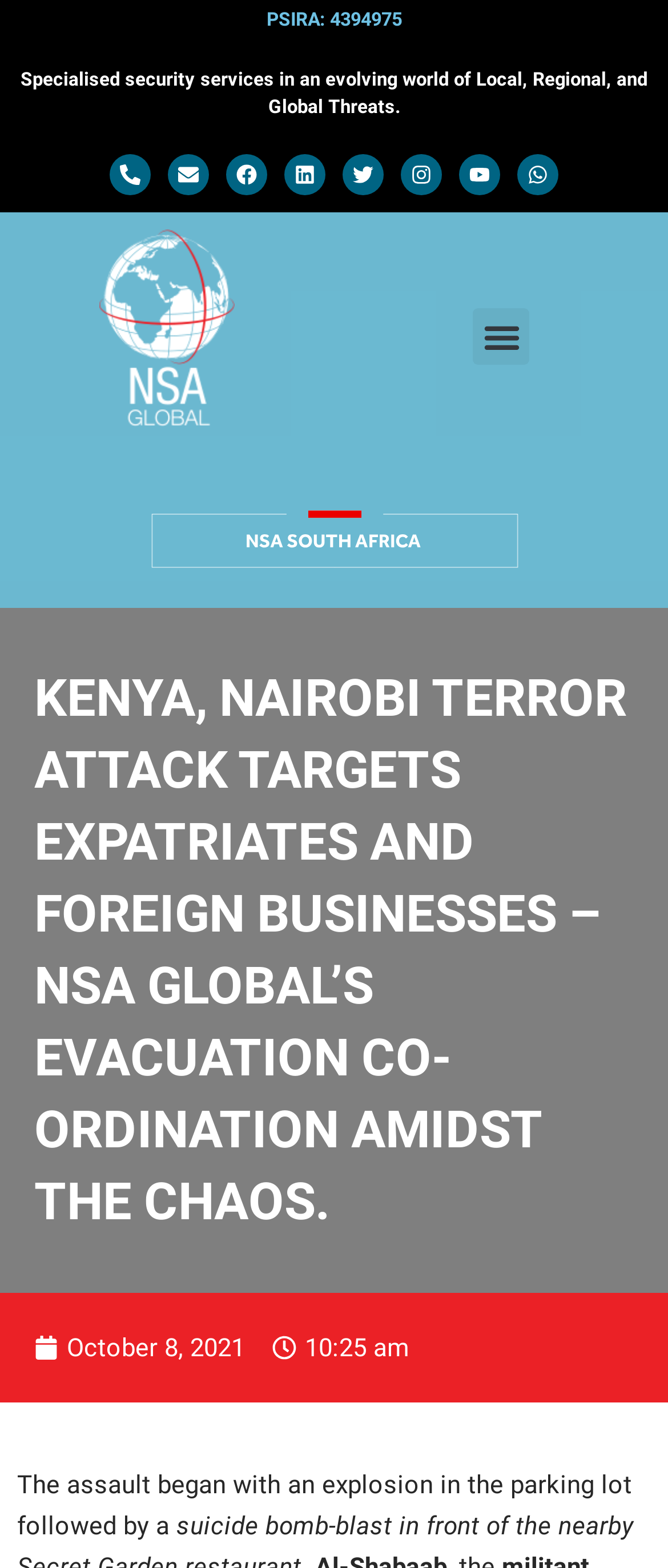Determine the bounding box coordinates for the area that needs to be clicked to fulfill this task: "Check the author's profile". The coordinates must be given as four float numbers between 0 and 1, i.e., [left, top, right, bottom].

None